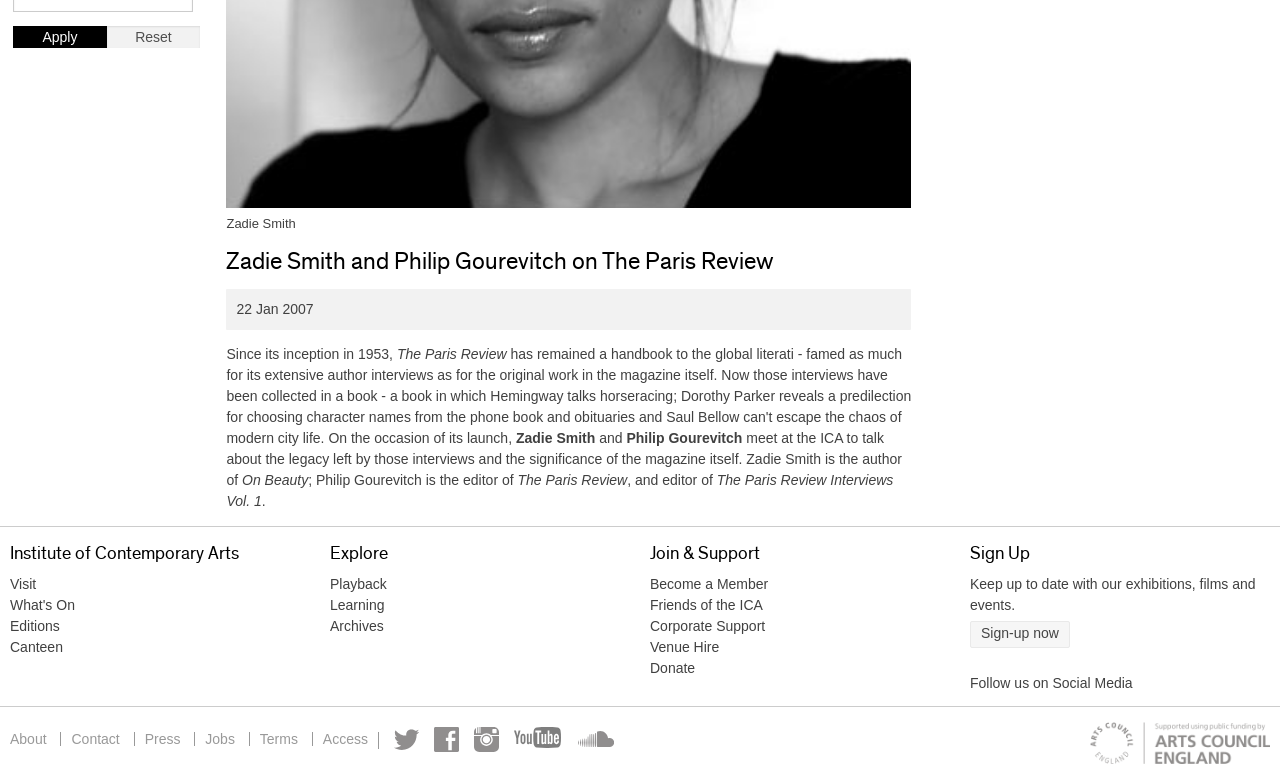Using the description "Follow us on Social Media", locate and provide the bounding box of the UI element.

[0.758, 0.87, 0.885, 0.891]